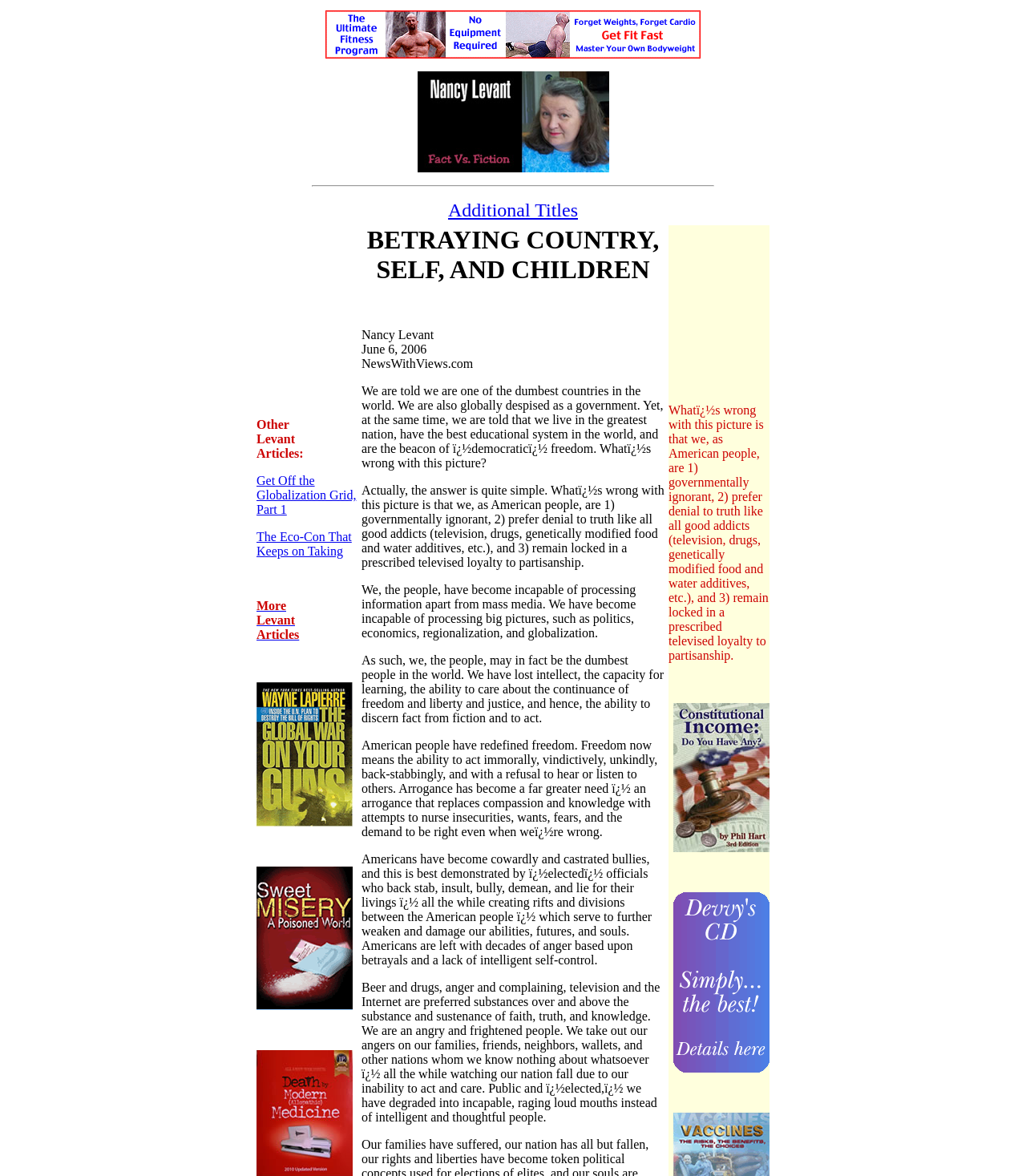What is the name of the person mentioned?
Using the picture, provide a one-word or short phrase answer.

Nancy Levant